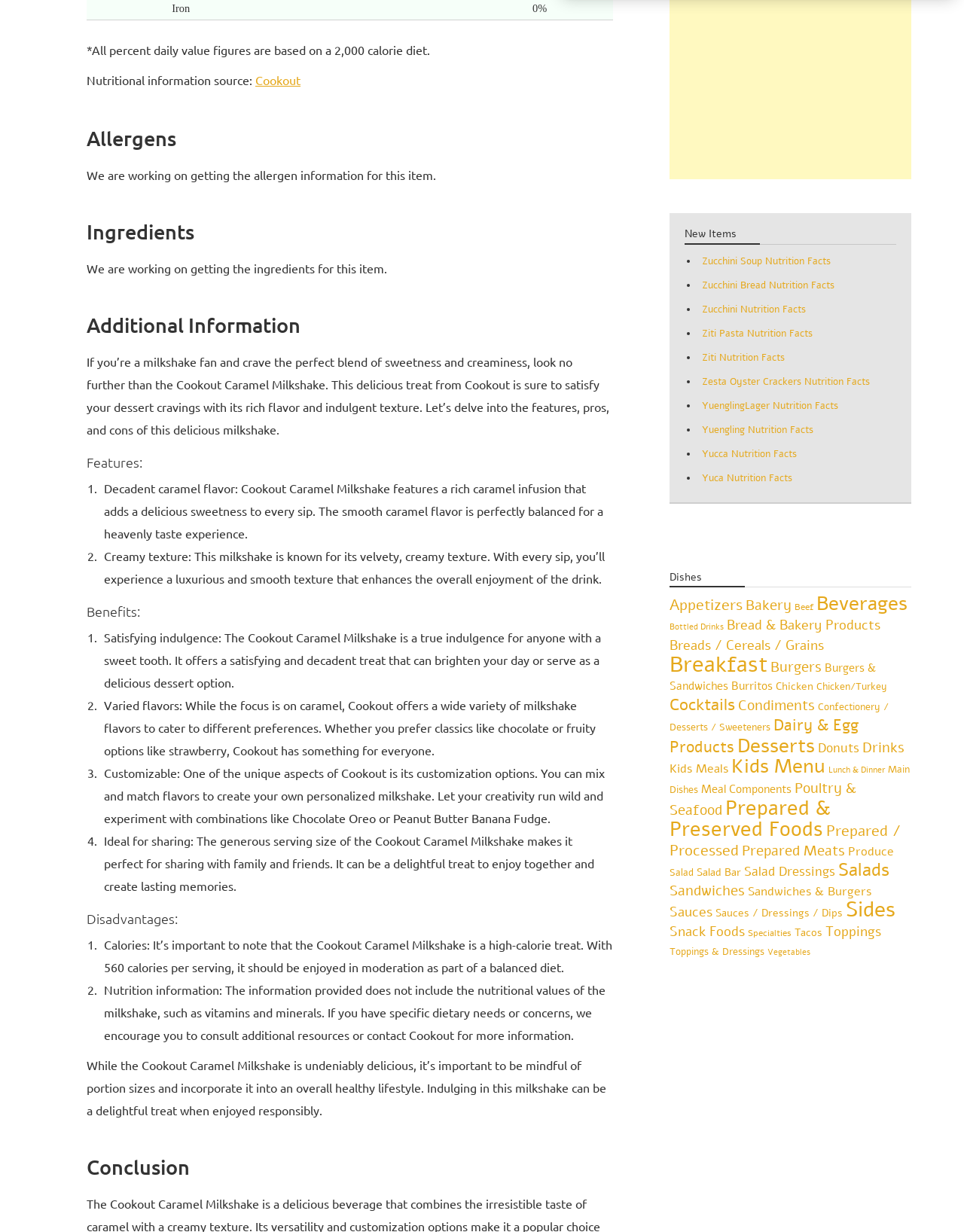Identify the bounding box coordinates for the UI element described as follows: Lunch & Dinner. Use the format (top-left x, top-left y, bottom-right x, bottom-right y) and ensure all values are floating point numbers between 0 and 1.

[0.859, 0.62, 0.918, 0.63]